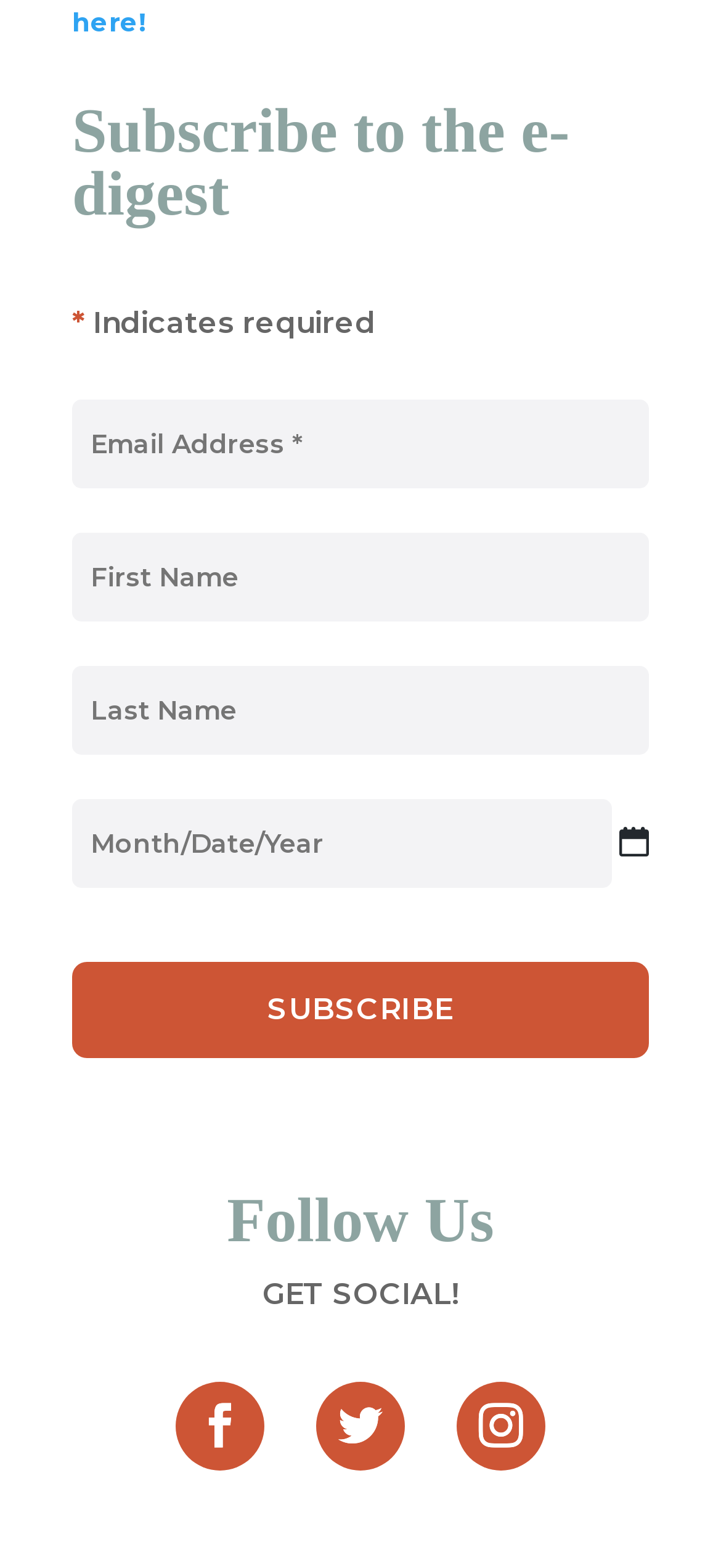Can you find the bounding box coordinates for the element to click on to achieve the instruction: "Select date"?

[0.859, 0.528, 0.9, 0.547]